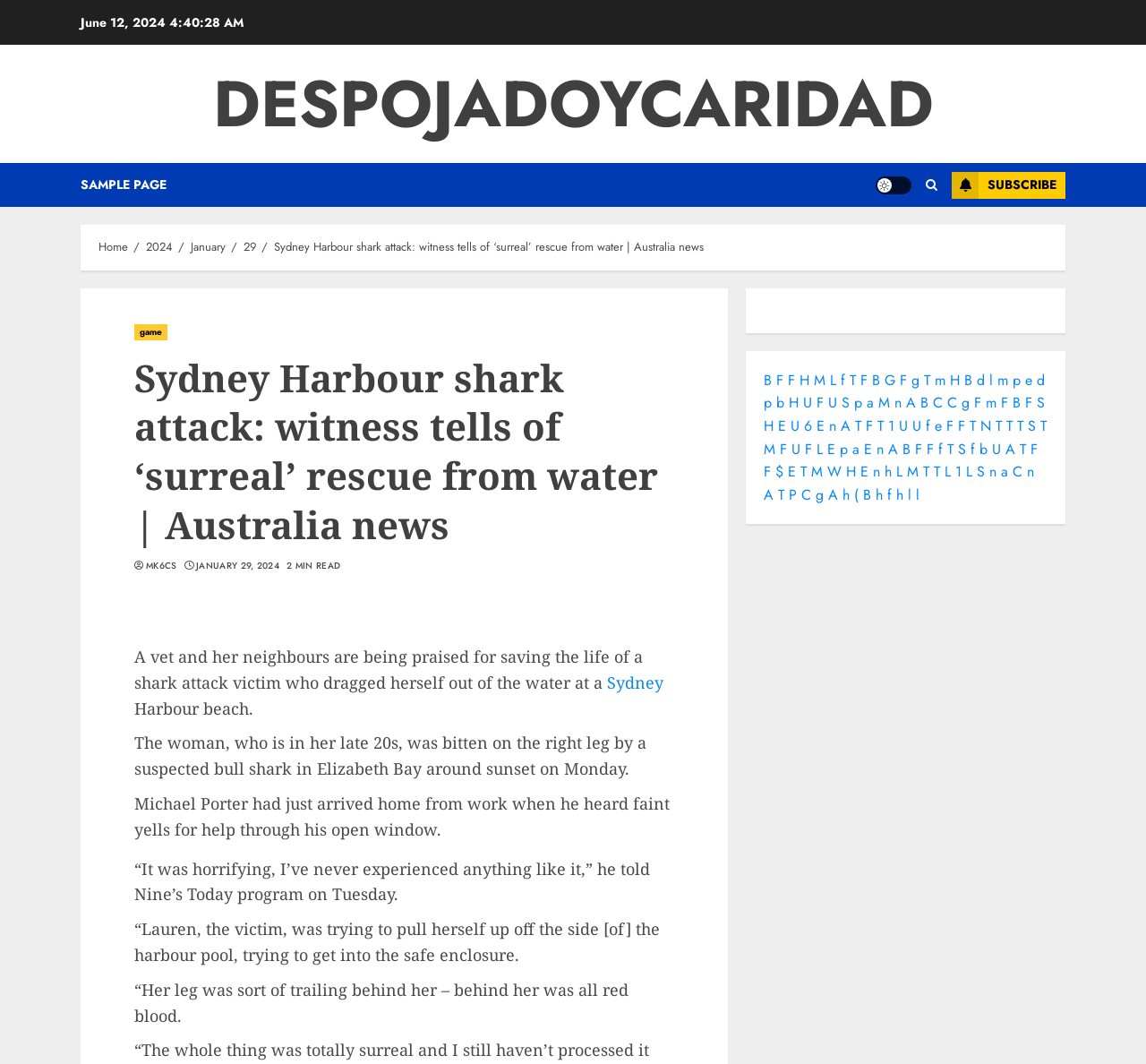What is the name of the program where Michael Porter was interviewed?
Using the image as a reference, answer with just one word or a short phrase.

Today